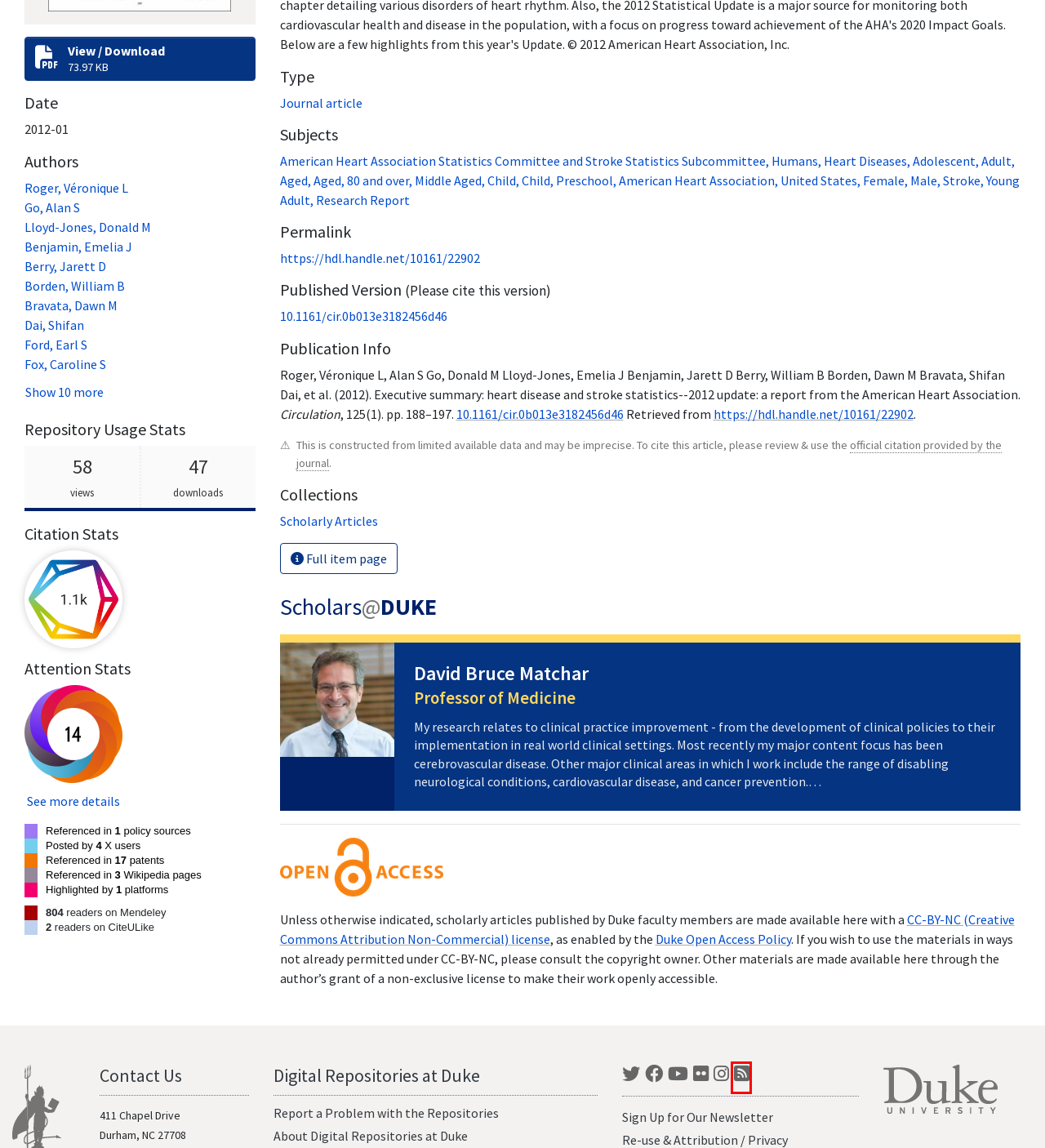Analyze the screenshot of a webpage featuring a red rectangle around an element. Pick the description that best fits the new webpage after interacting with the element inside the red bounding box. Here are the candidates:
A. Duke University
B. Duke Digital Repository
C. Altmetric – Executive Summary: Heart Disease and Stroke Statistics—2012 Update
D. CC BY-NC-ND 4.0 Deed | Attribution-NonCommercial-NoDerivs 4.0 International
 | Creative Commons
E. News, Events & Exhibits - Duke University Libraries Blogs
F. Duke ScholarWorks  » Open Access
G. Duke University Libraries Privacy Statement | Duke University Libraries
H. Sign Up for Our Newsletter | Duke University Libraries

E